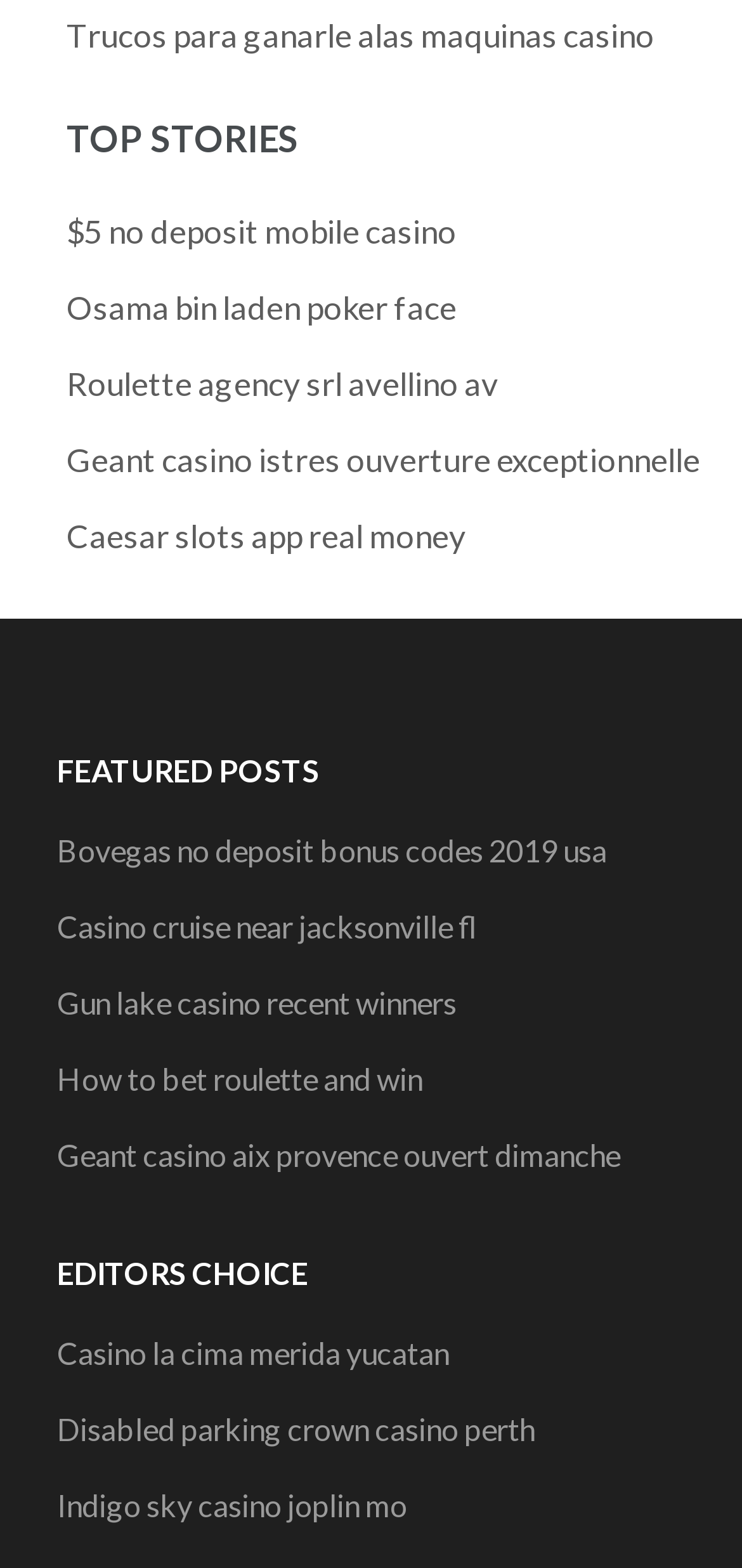Locate the bounding box coordinates for the element described below: "Casino la cima merida yucatan". The coordinates must be four float values between 0 and 1, formatted as [left, top, right, bottom].

[0.077, 0.851, 0.605, 0.874]